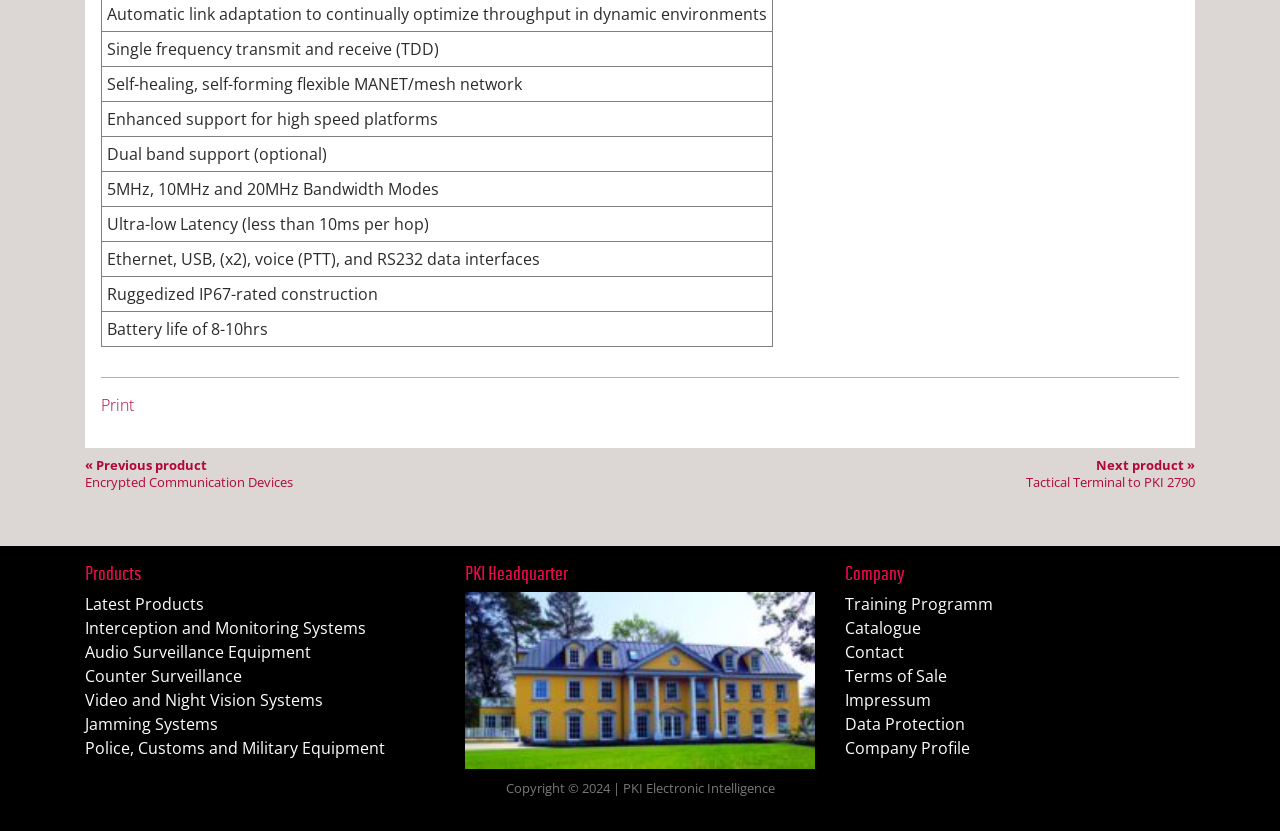Given the description "Terms of Sale", provide the bounding box coordinates of the corresponding UI element.

[0.66, 0.8, 0.74, 0.827]